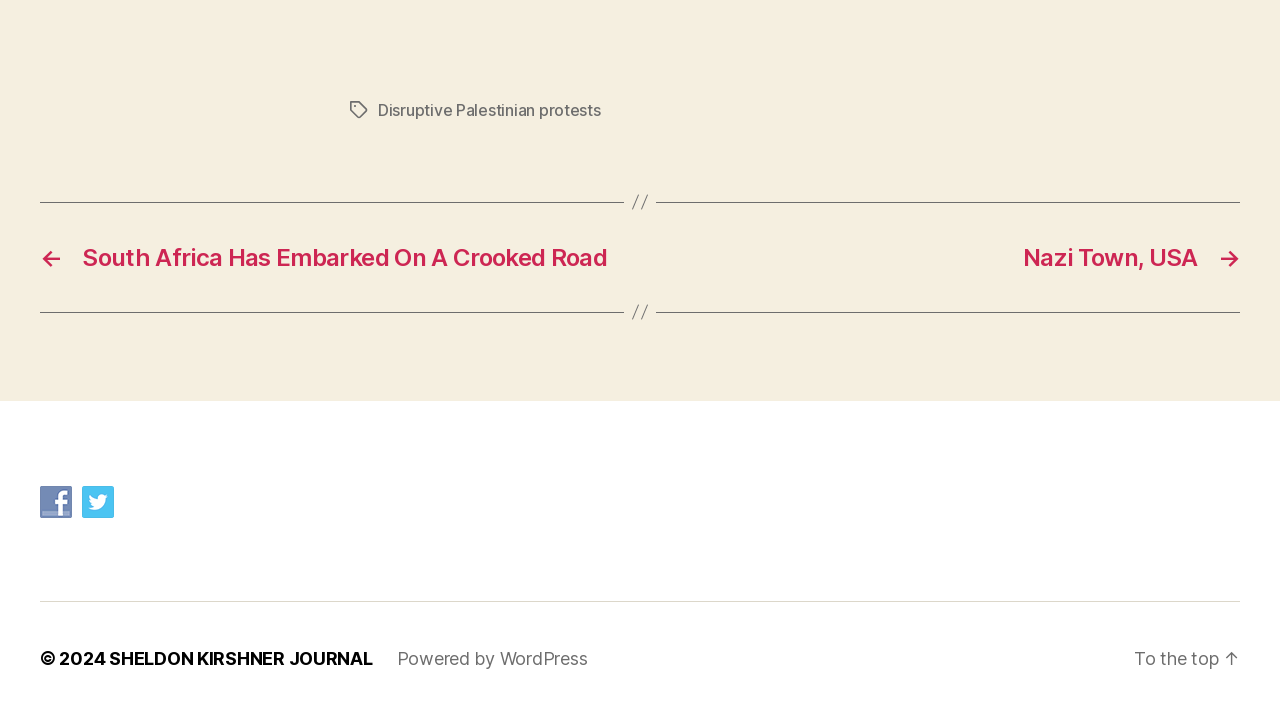Refer to the image and offer a detailed explanation in response to the question: How many social media links are present?

I counted the number of social media links by looking at the section with the Facebook and Twitter icons. I saw two links, one for Facebook and one for Twitter, so the answer is 2.